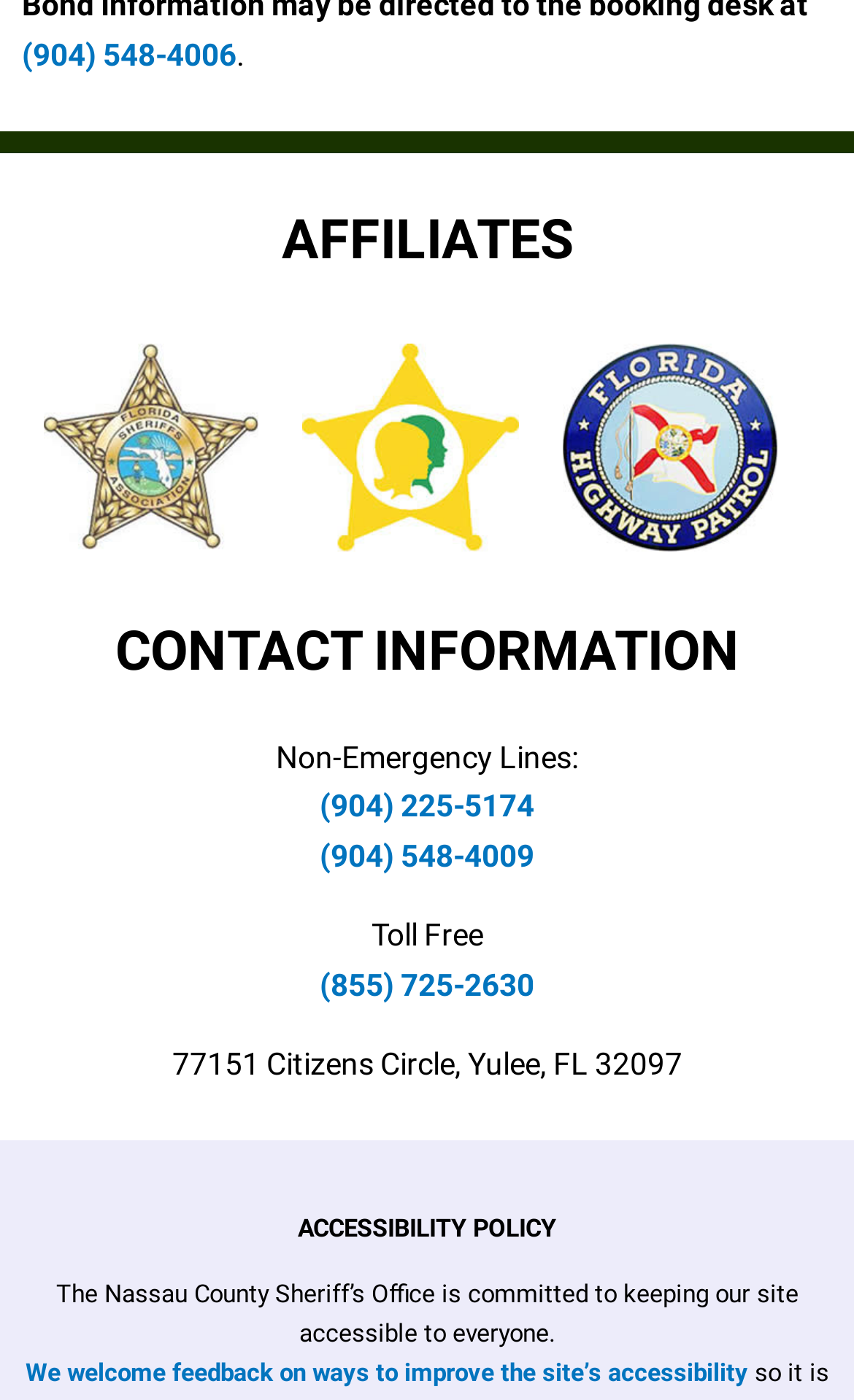What is the toll-free phone number?
Using the image, elaborate on the answer with as much detail as possible.

I found the 'Toll Free' text and looked for the corresponding phone number, which is '(855) 725-2630'.